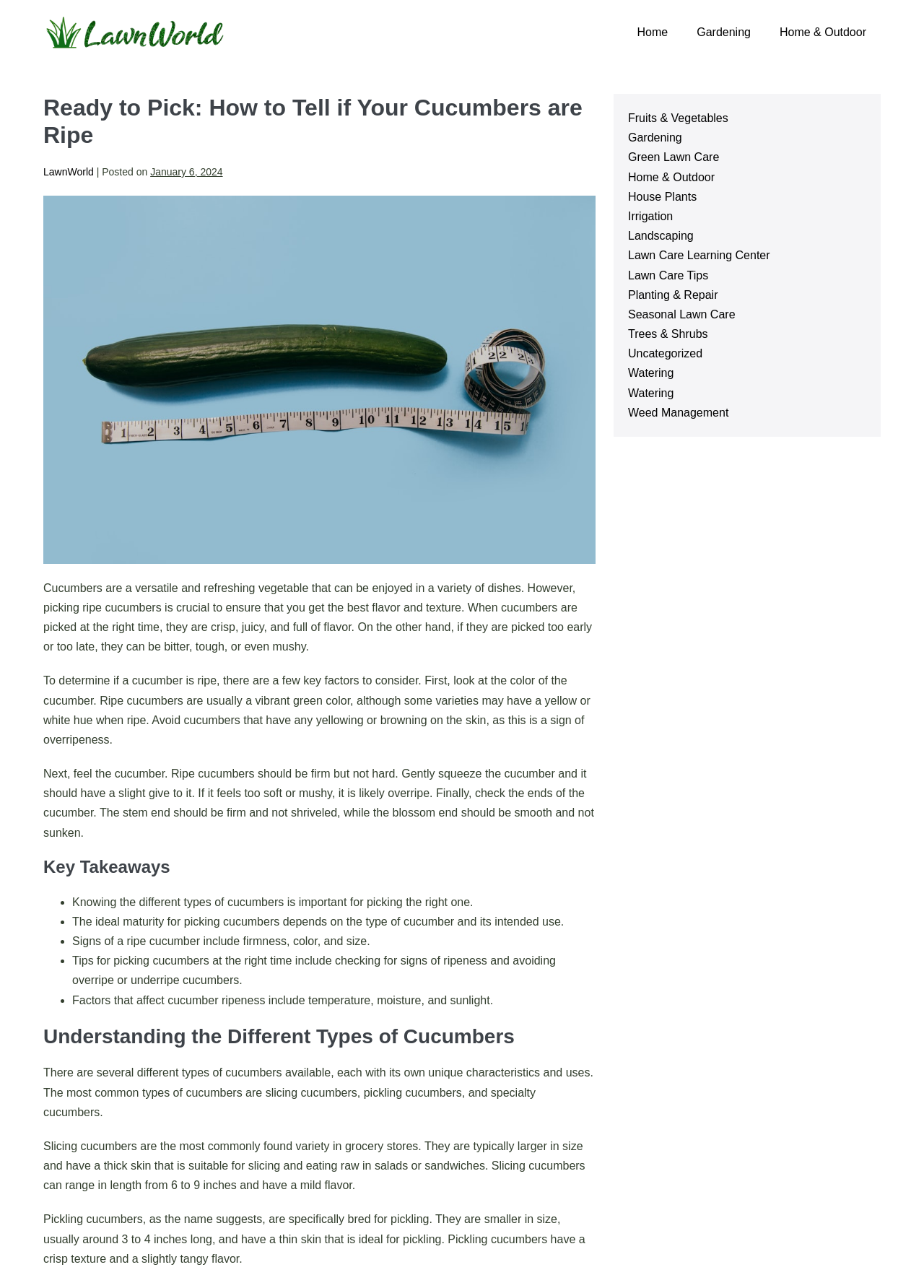Locate the bounding box coordinates of the area that needs to be clicked to fulfill the following instruction: "Explore the 'The Daily Swig' link". The coordinates should be in the format of four float numbers between 0 and 1, namely [left, top, right, bottom].

None